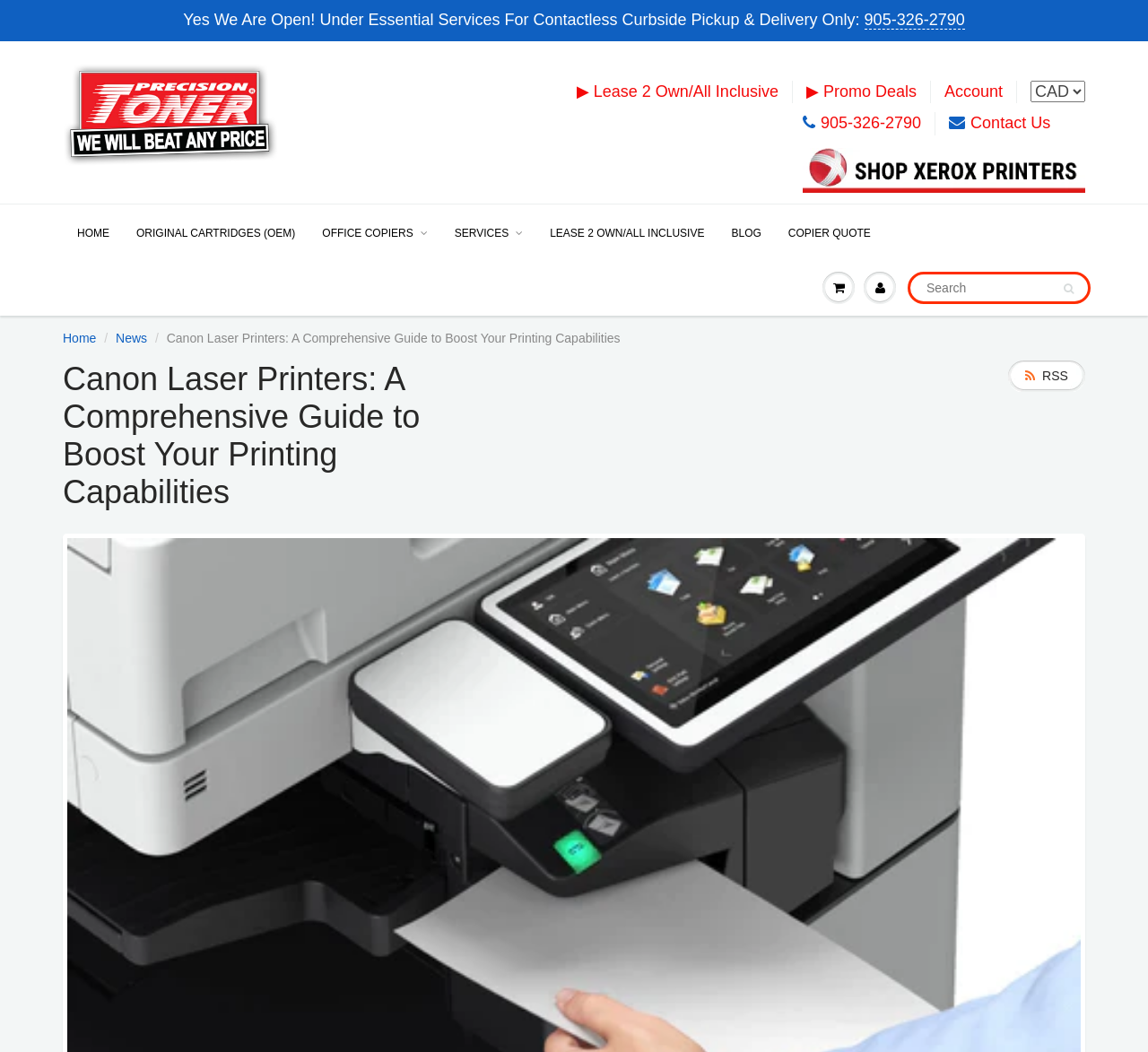Identify and provide the title of the webpage.

Canon Laser Printers: A Comprehensive Guide to Boost Your Printing Capabilities